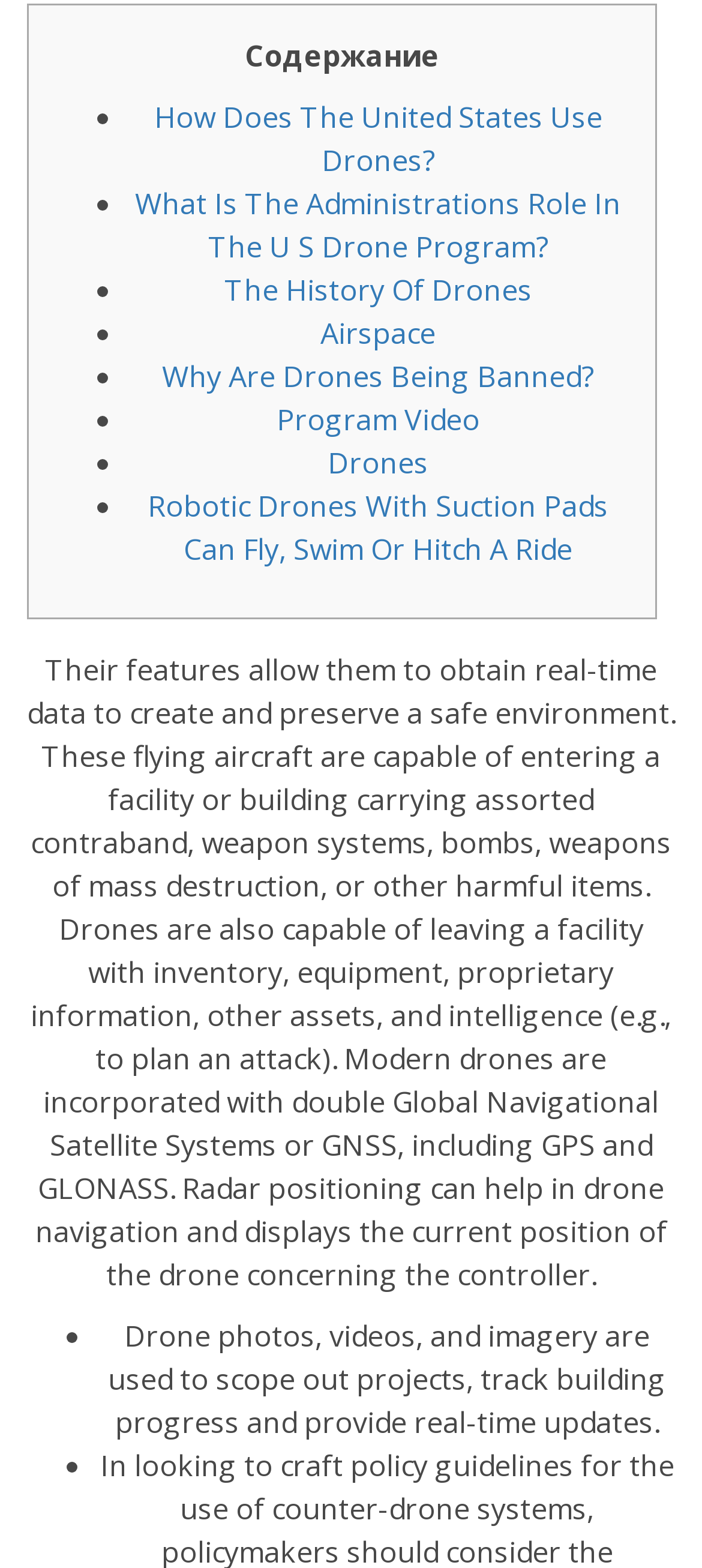Provide the bounding box coordinates for the UI element that is described by this text: "Drones". The coordinates should be in the form of four float numbers between 0 and 1: [left, top, right, bottom].

[0.467, 0.282, 0.61, 0.307]